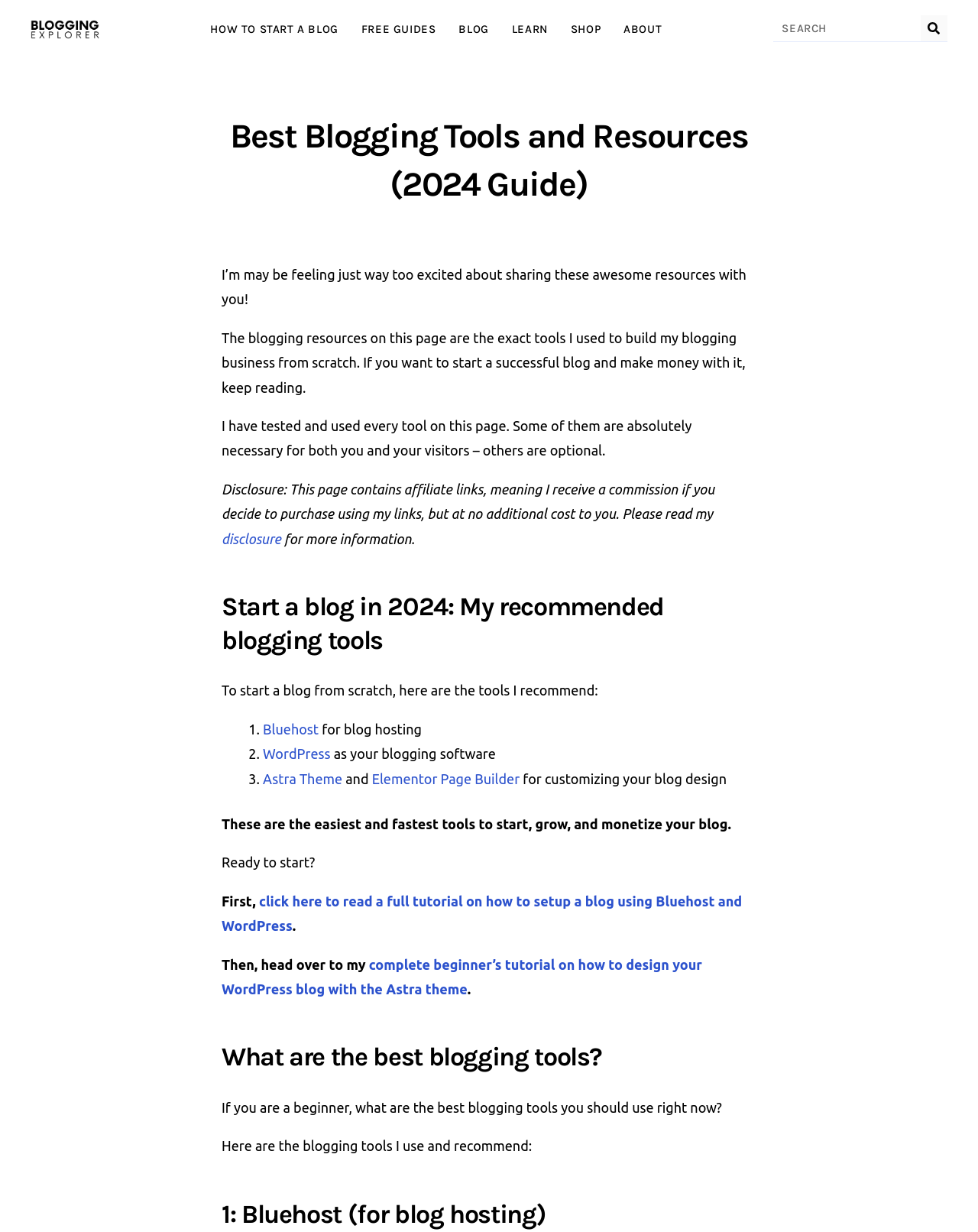Provide the bounding box coordinates for the UI element described in this sentence: "parent_node: Search name="s" placeholder="Search"". The coordinates should be four float values between 0 and 1, i.e., [left, top, right, bottom].

[0.79, 0.012, 0.941, 0.033]